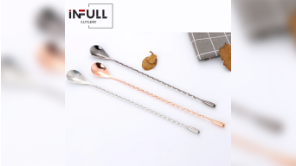What is the purpose of the kitchen accessories in the background?
Respond with a short answer, either a single word or a phrase, based on the image.

To enhance modern aesthetic